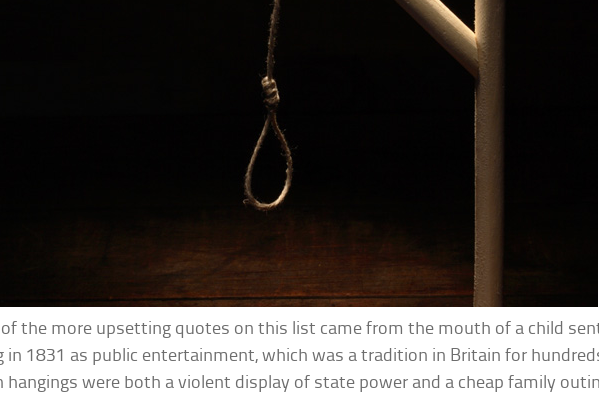Use a single word or phrase to answer the following:
In what century did public executions occur in Britain?

19th century